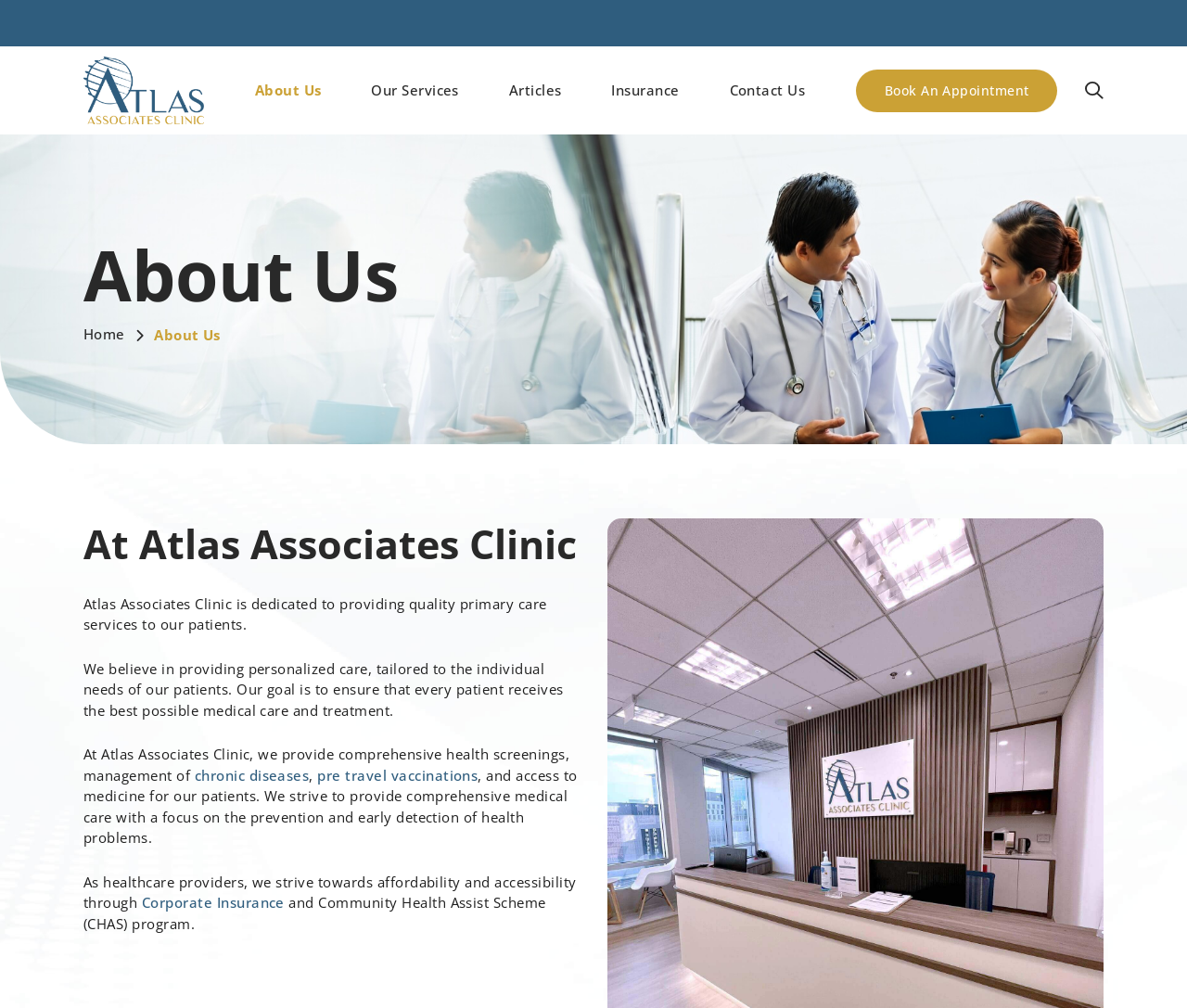Analyze the image and deliver a detailed answer to the question: What is the focus of the clinic's medical care?

I found the answer by reading the static text in the middle section of the webpage, which states 'We strive to provide comprehensive medical care with a focus on the prevention and early detection of health problems.' This indicates that the clinic's medical care is focused on preventing and detecting health problems early on.